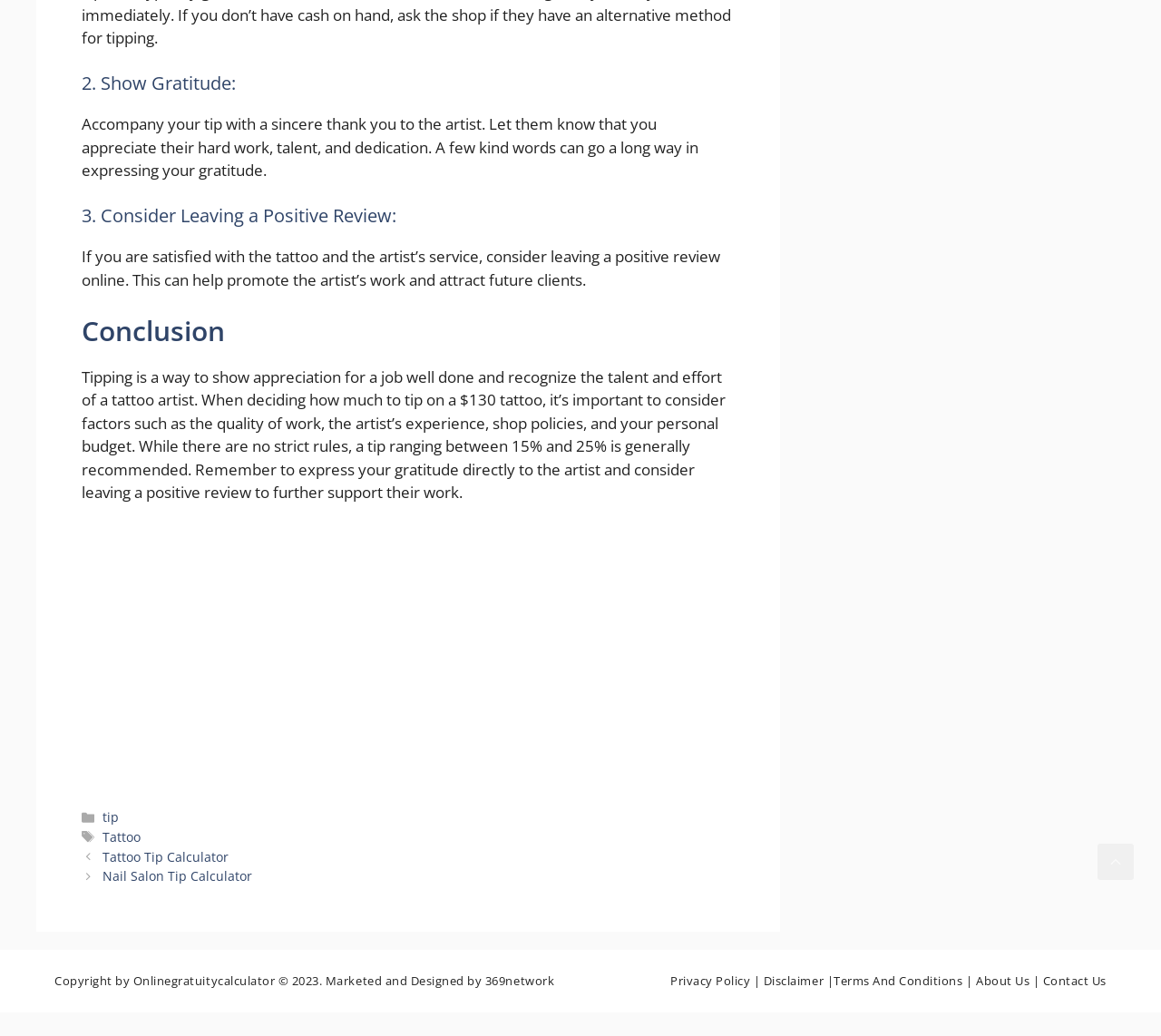Predict the bounding box of the UI element based on the description: "Disclaimer". The coordinates should be four float numbers between 0 and 1, formatted as [left, top, right, bottom].

[0.658, 0.939, 0.709, 0.954]